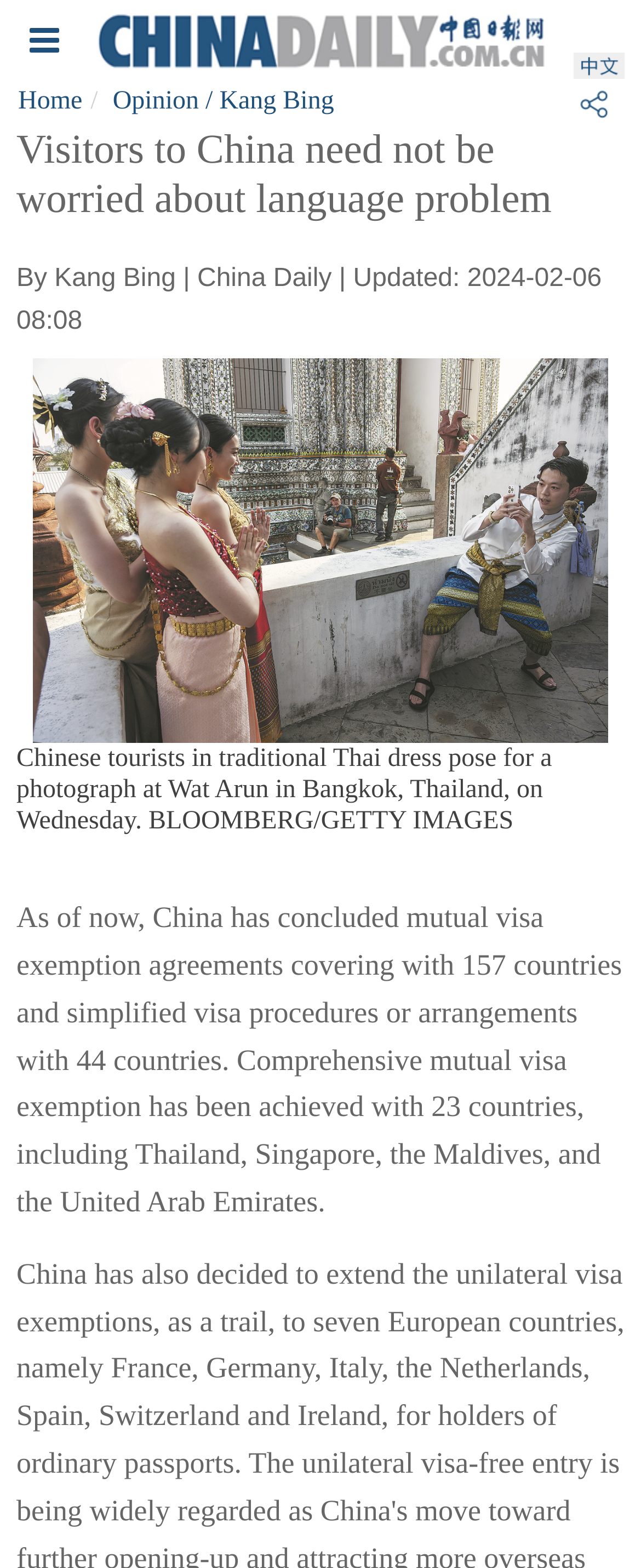Give a one-word or short-phrase answer to the following question: 
What is the name of the publication?

China Daily